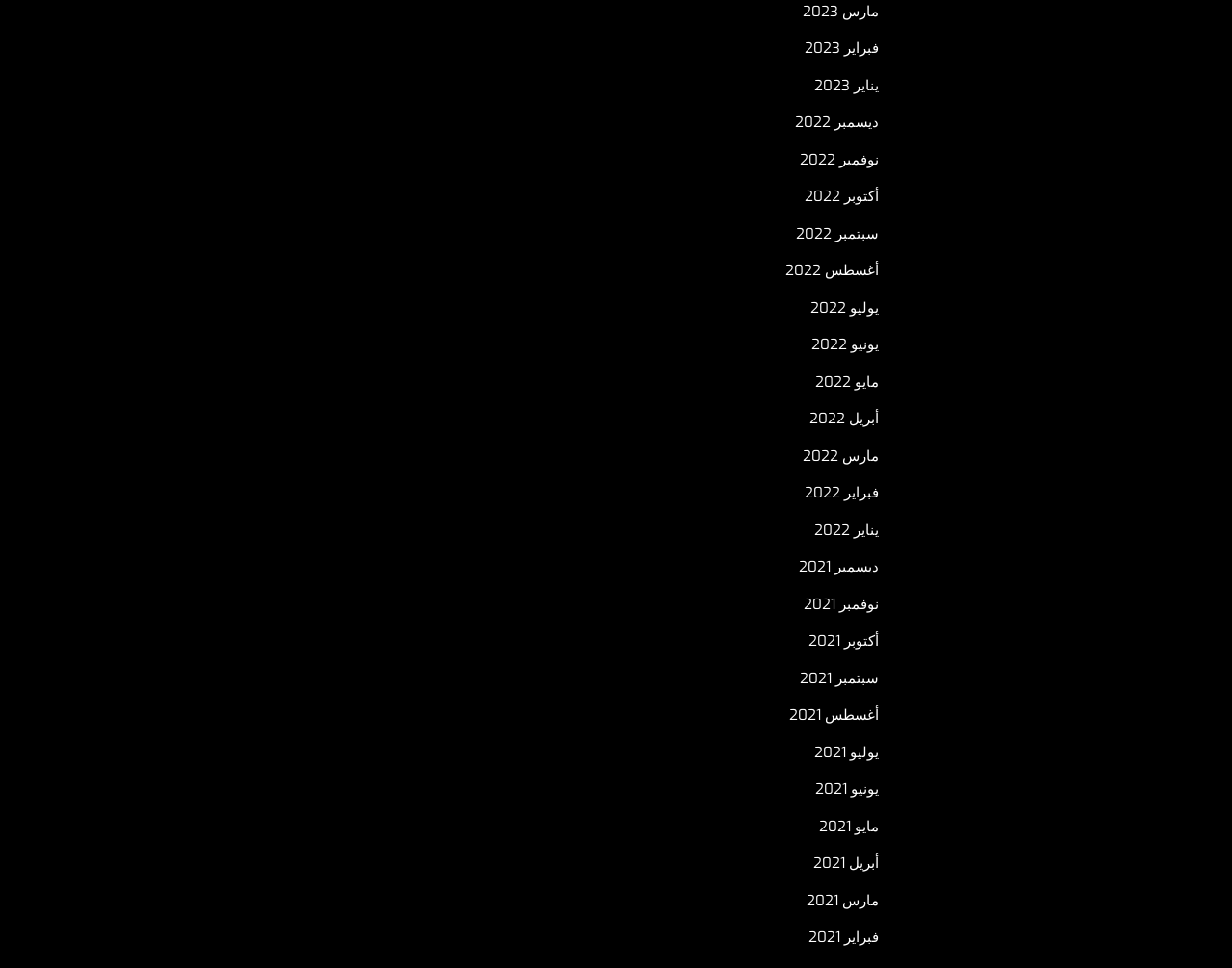Locate the bounding box coordinates of the segment that needs to be clicked to meet this instruction: "View latest topics".

None